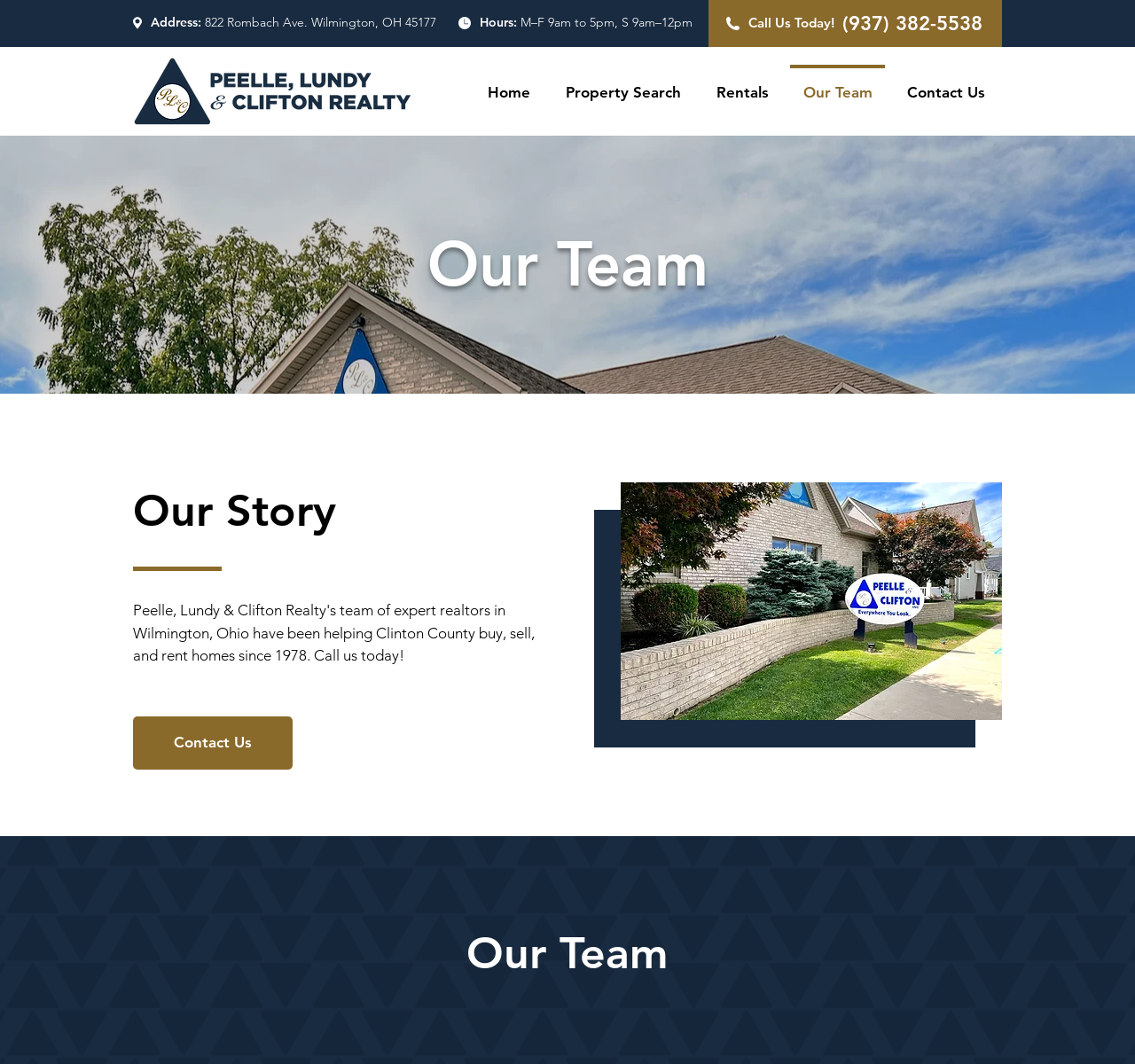Identify the bounding box coordinates for the UI element described as: "Home".

[0.414, 0.061, 0.483, 0.098]